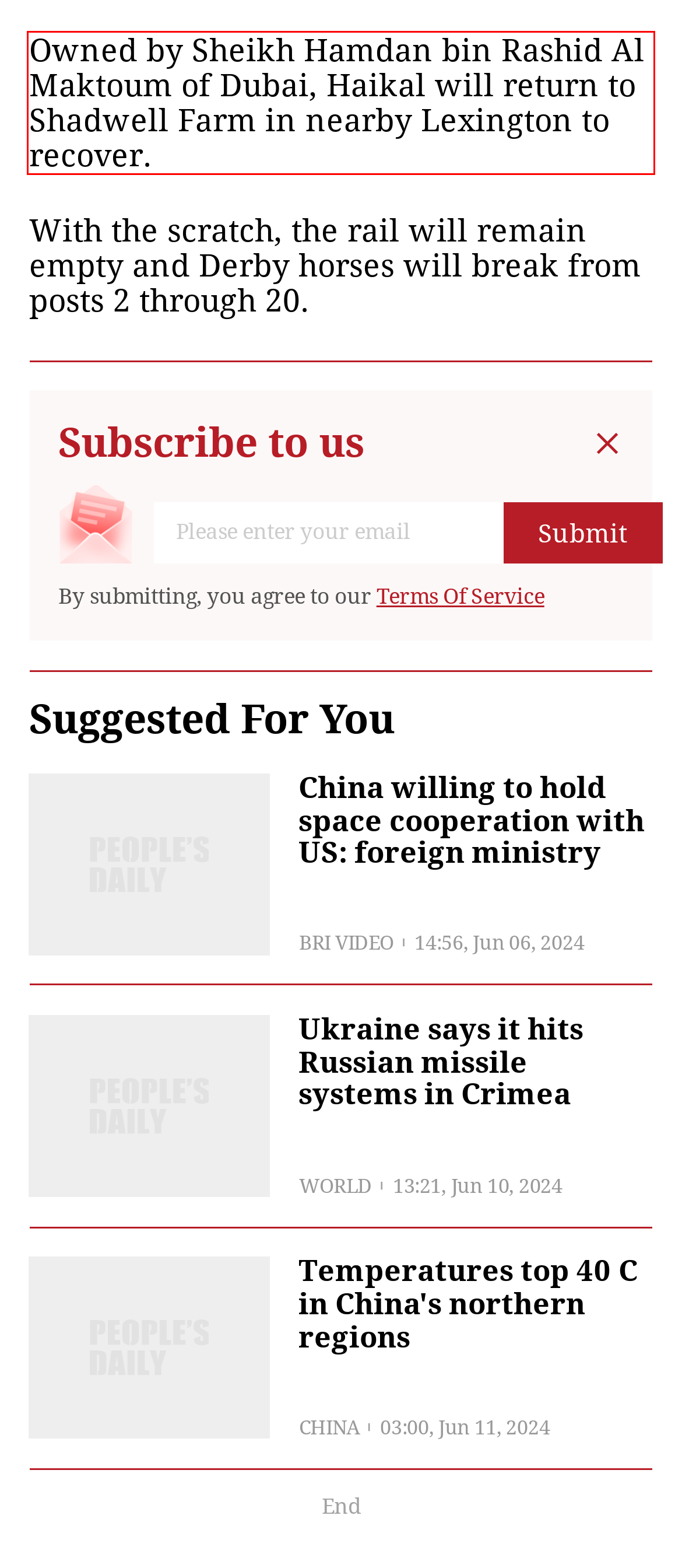You are looking at a screenshot of a webpage with a red rectangle bounding box. Use OCR to identify and extract the text content found inside this red bounding box.

Owned by Sheikh Hamdan bin Rashid Al Maktoum of Dubai, Haikal will return to Shadwell Farm in nearby Lexington to recover.